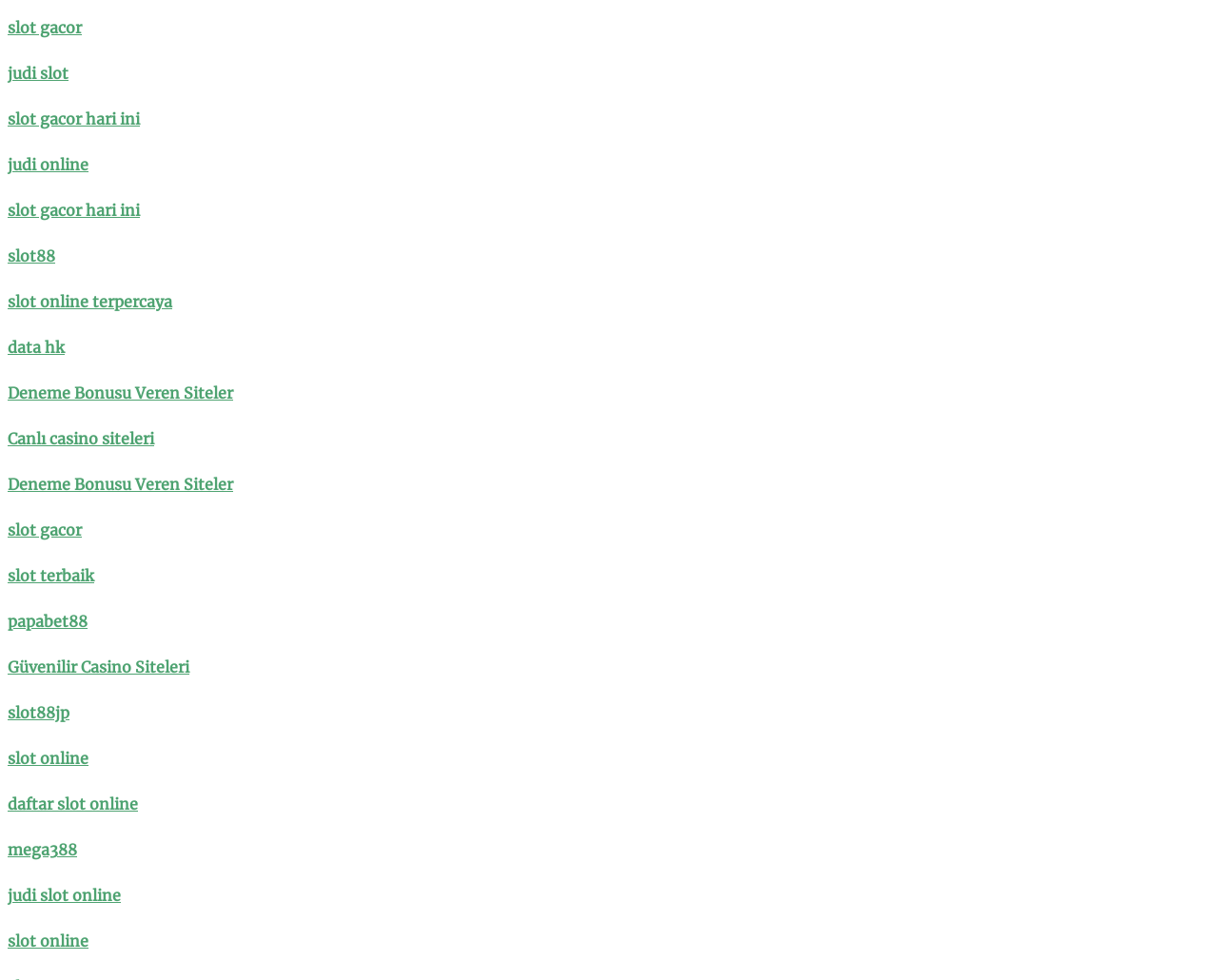How many links are listed on the webpage?
Answer with a single word or phrase, using the screenshot for reference.

7